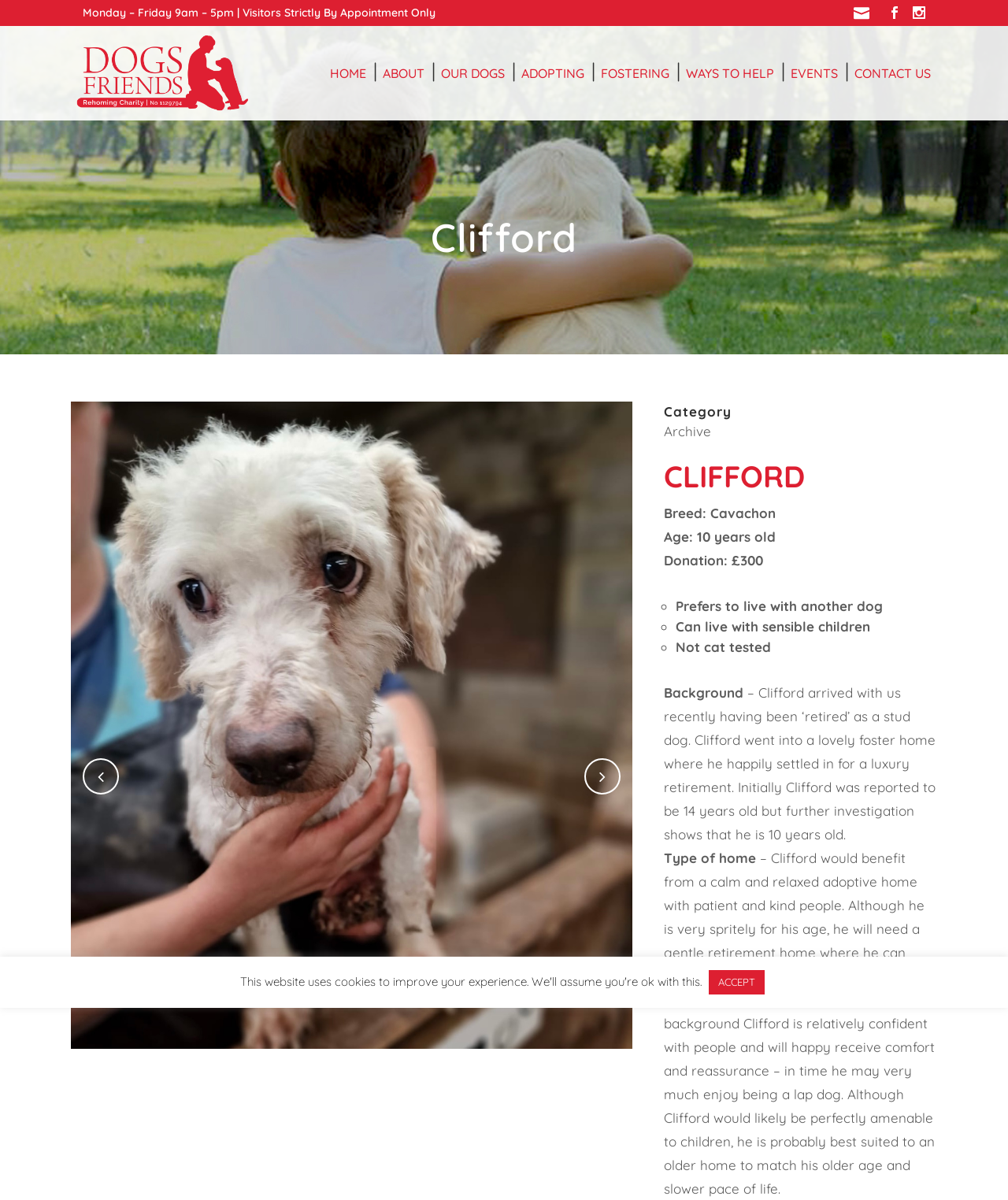Identify the bounding box coordinates of the clickable region to carry out the given instruction: "View Clifford's details".

[0.07, 0.172, 0.93, 0.224]